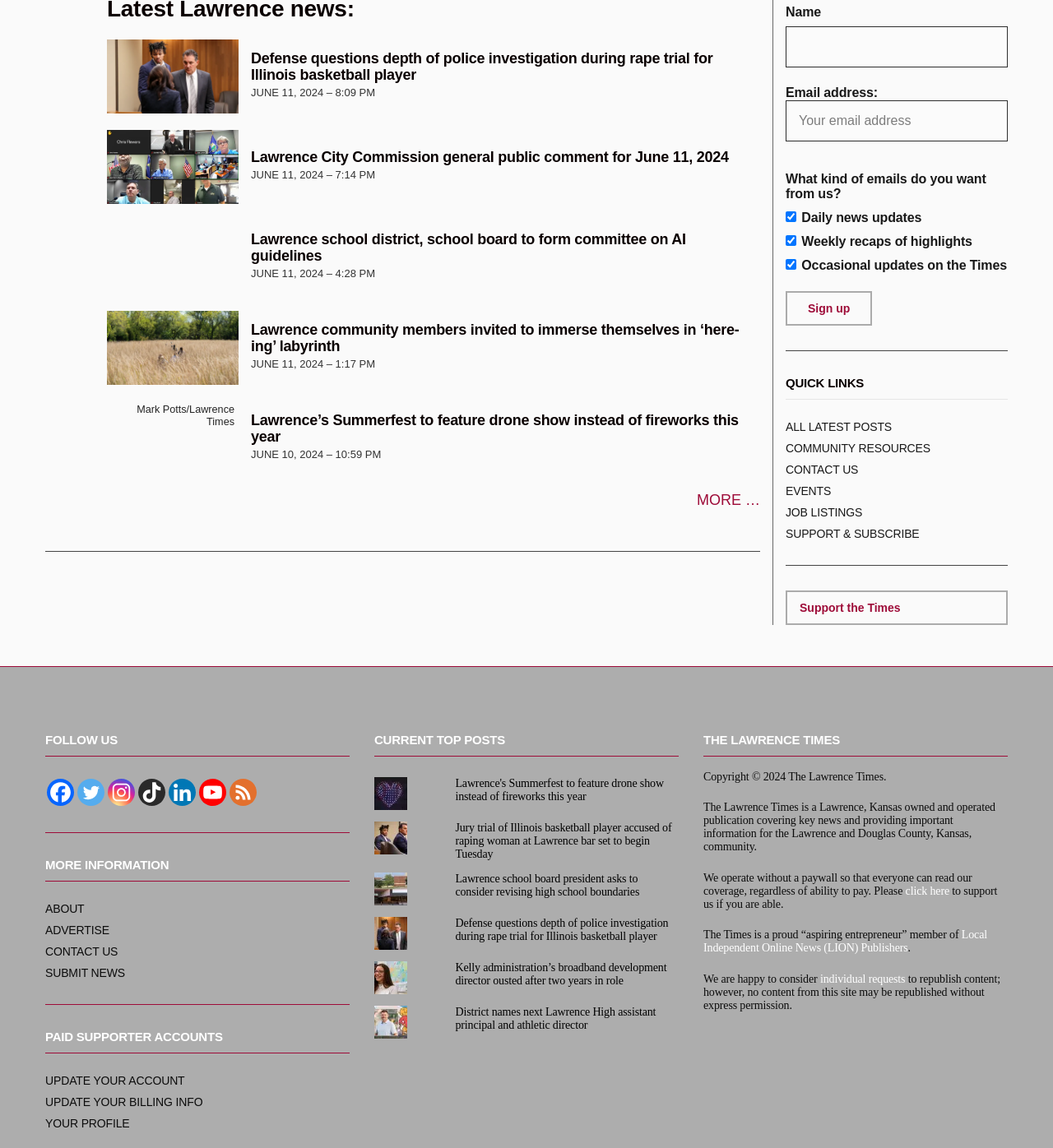What is the date of the first article?
Please provide a single word or phrase as your answer based on the screenshot.

JUNE 11, 2024 – 8:09 PM